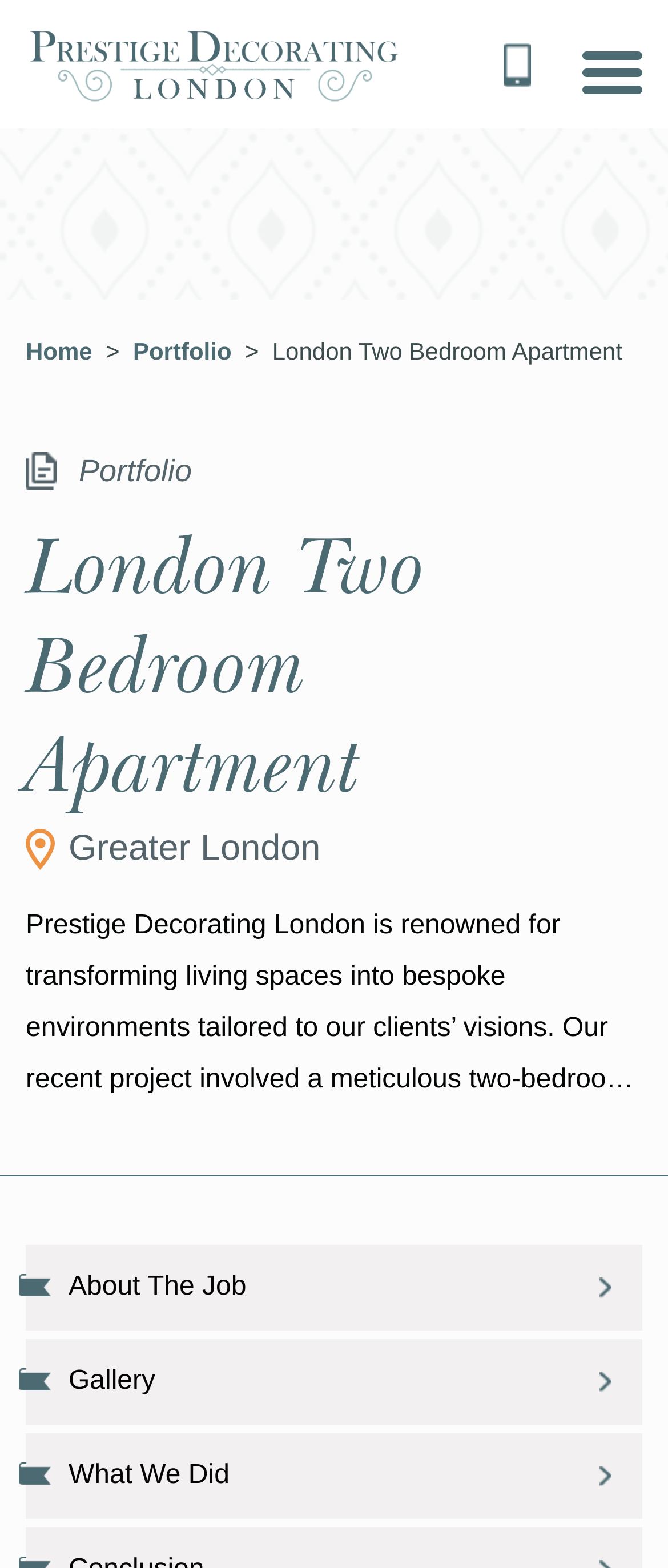What are the sections of the webpage?
Please provide a comprehensive answer based on the visual information in the image.

I found the sections of the webpage by looking at the links at the bottom of the webpage, which are 'About The Job', 'Gallery', and 'What We Did'.